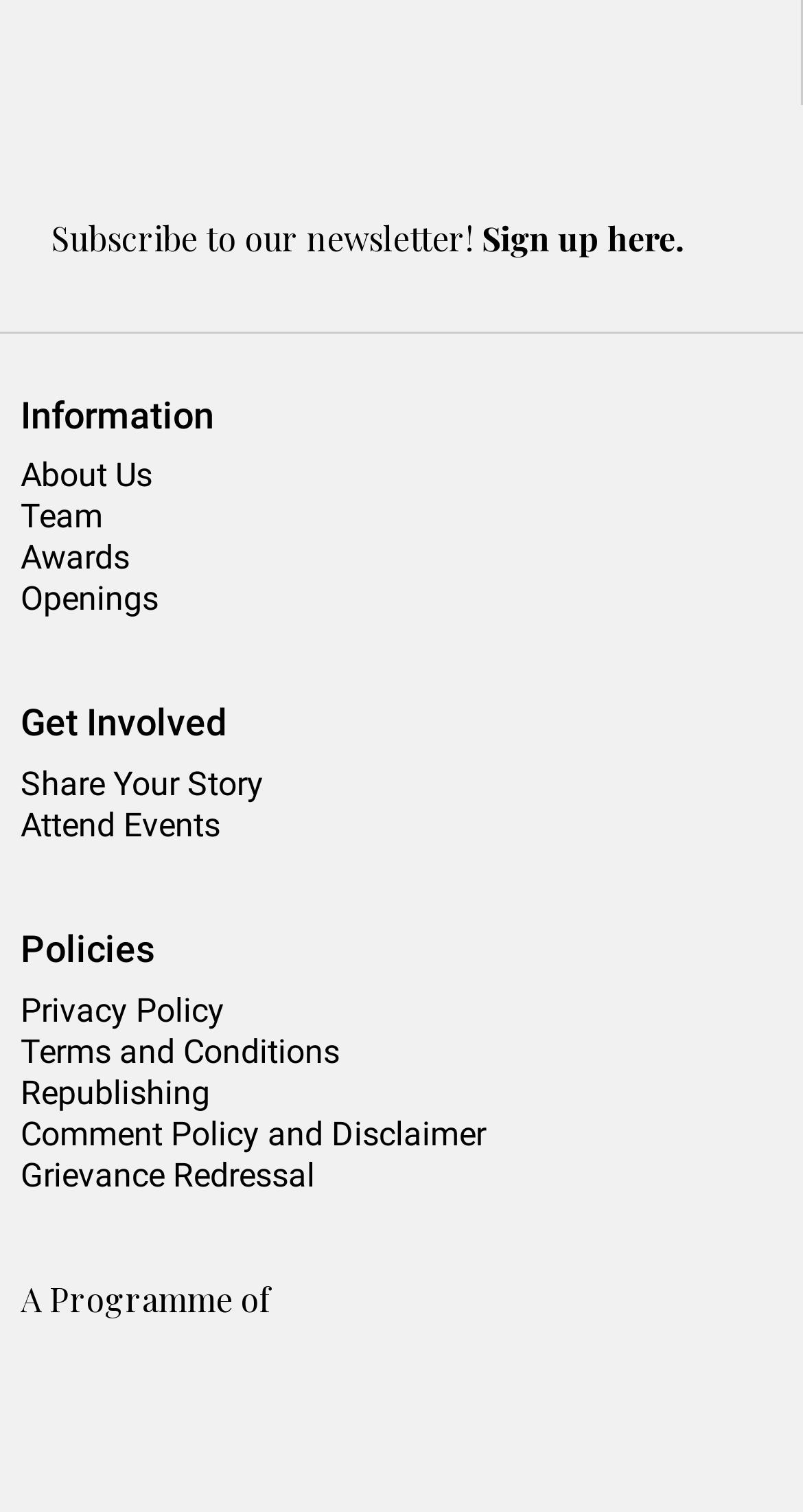Given the element description Privacy Policy, predict the bounding box coordinates for the UI element in the webpage screenshot. The format should be (top-left x, top-left y, bottom-right x, bottom-right y), and the values should be between 0 and 1.

[0.026, 0.655, 0.279, 0.681]